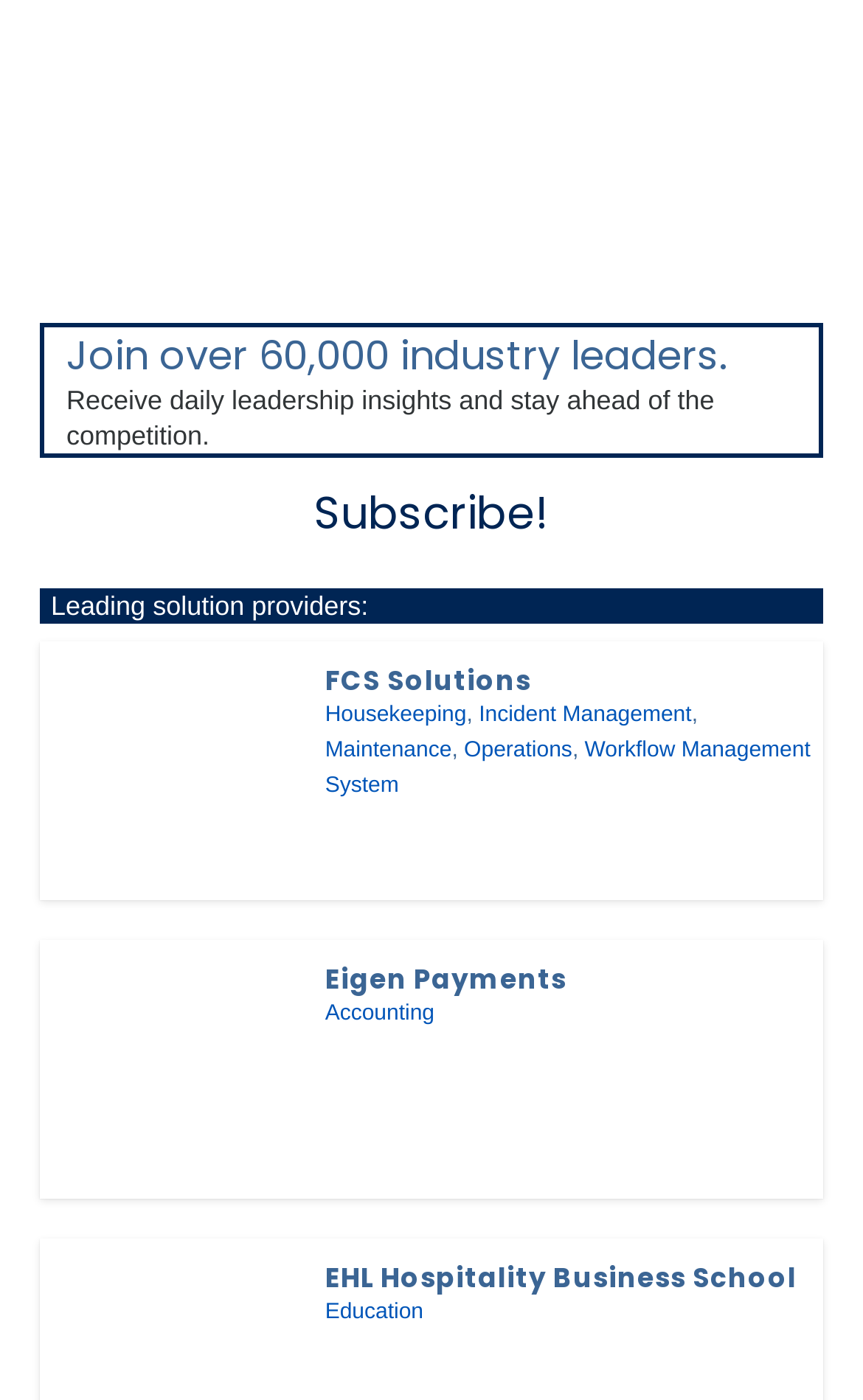From the details in the image, provide a thorough response to the question: How many solution providers are listed?

I counted the number of links under the 'Leading solution providers:' heading, which are FCS Solutions, Housekeeping, Incident Management, Maintenance, Operations, Workflow Management System, Eigen Payments, EHL Hospitality Business School, and Accounting.